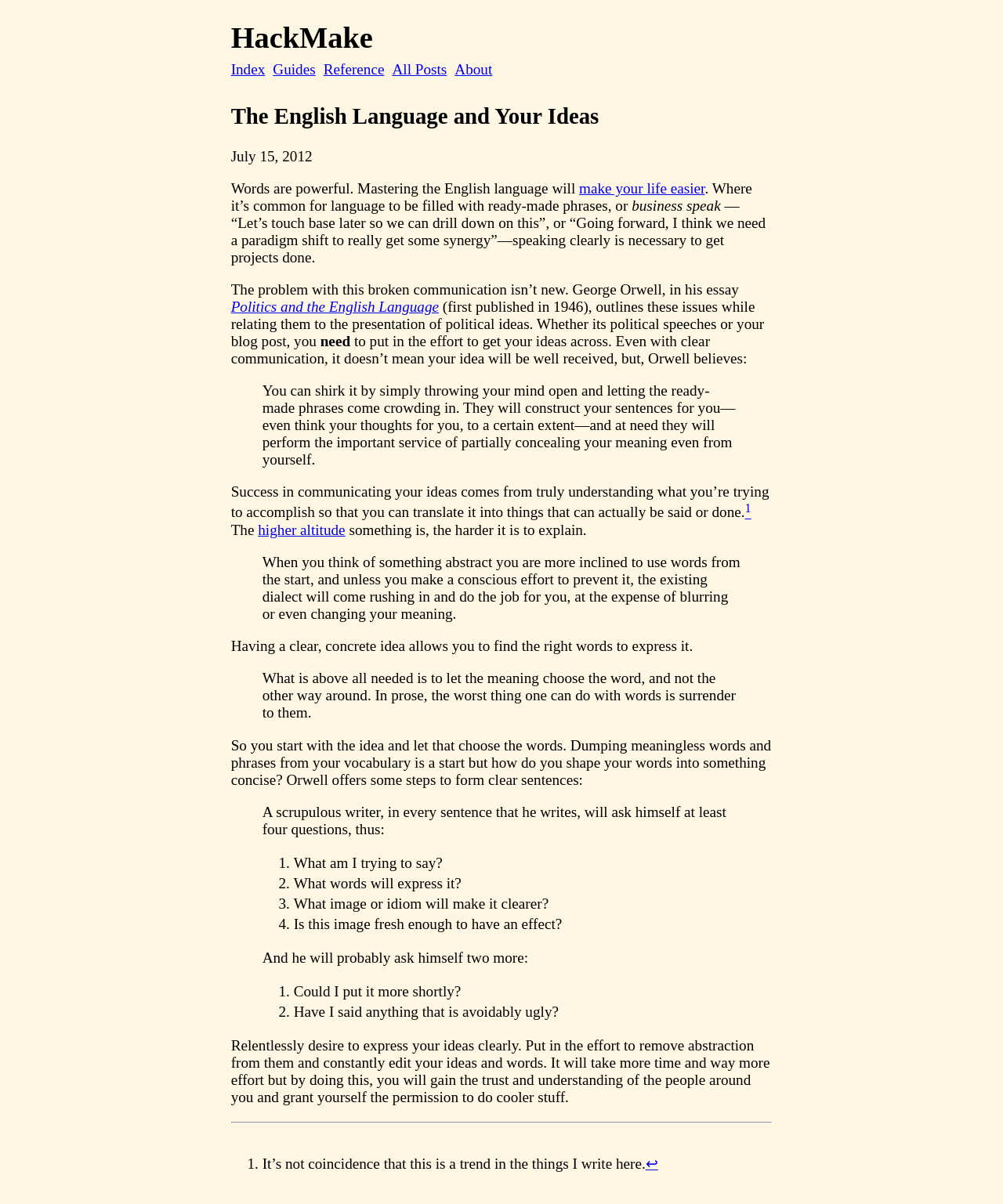What are the four questions a scrupulous writer should ask himself?
Your answer should be a single word or phrase derived from the screenshot.

What am I trying to say?